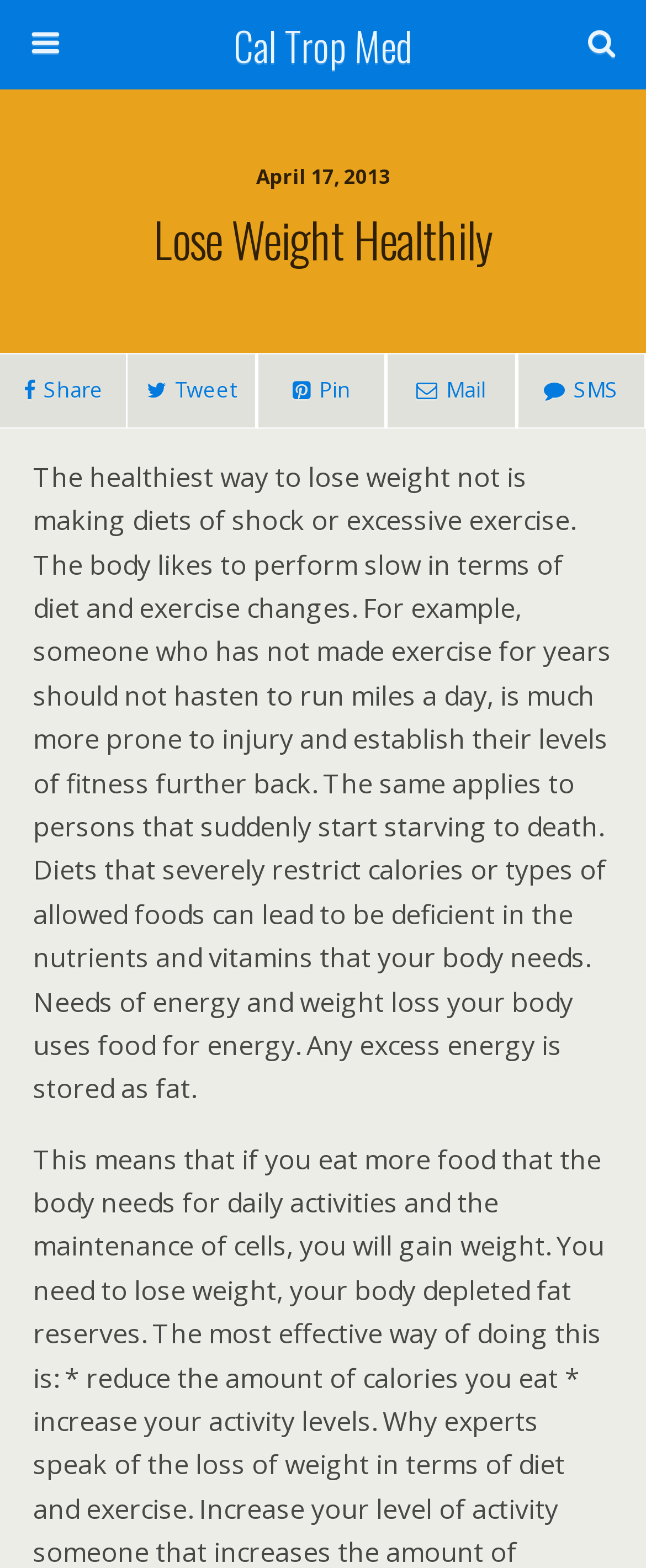Offer a thorough description of the webpage.

The webpage is about losing weight in a healthy manner, as indicated by the title "Lose Weight Healthily" at the top of the page. Below the title, there is a search bar with a text box and a search button, allowing users to search the website. 

To the right of the title, there is a date "April 17, 2013" displayed. 

On the top-left corner, there are four social media links, including Share, Tweet, Pin, and Mail, which are aligned horizontally. 

The main content of the webpage is a paragraph of text that discusses the importance of gradual changes in diet and exercise for weight loss. It warns against extreme diets and excessive exercise, which can lead to injuries and nutrient deficiencies. The text occupies most of the page, spanning from the top-center to the bottom-right.